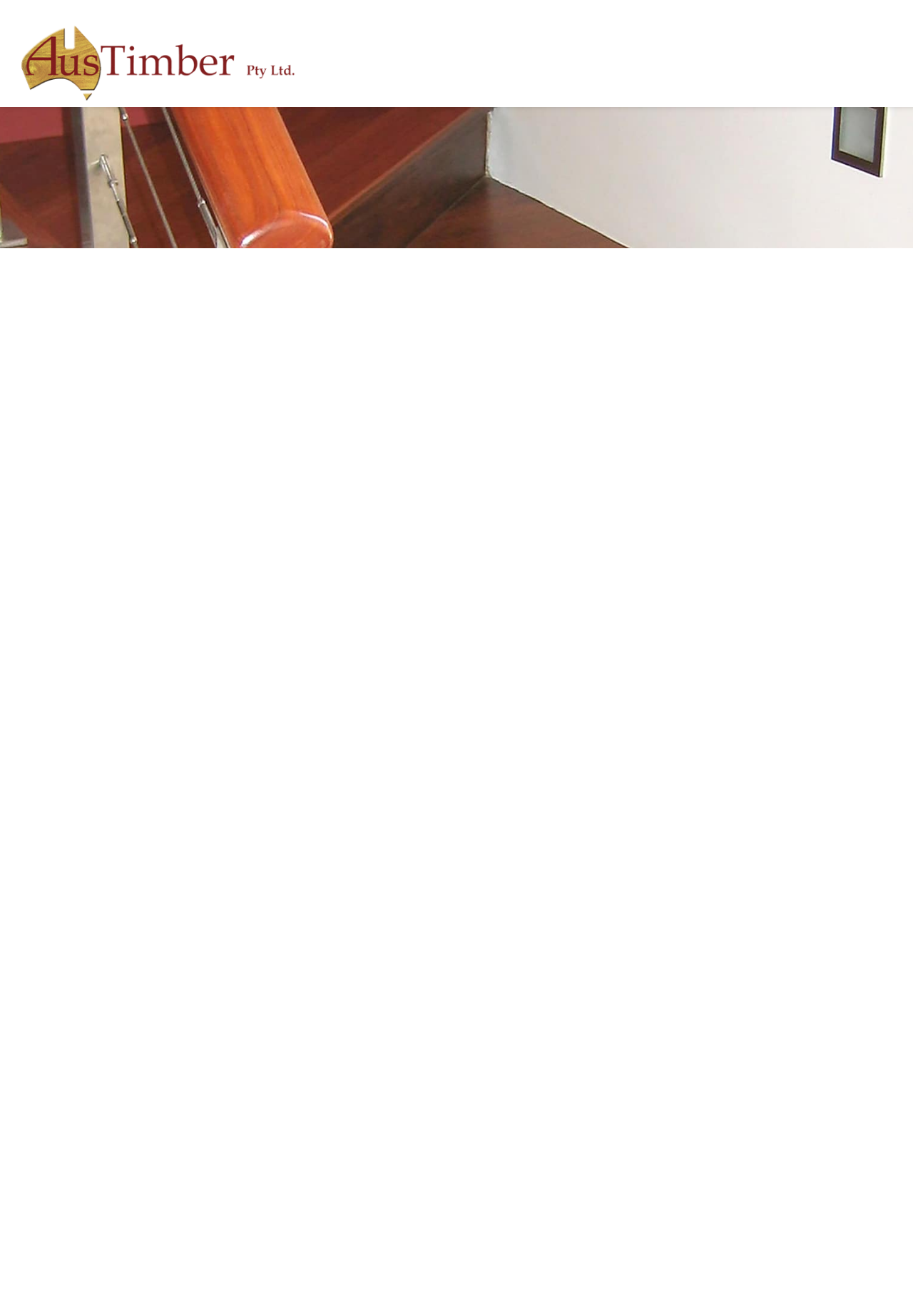What is the expertise of Austimber?
Use the information from the image to give a detailed answer to the question.

According to the webpage, Austimber has more than 40 years of experience in manufacturing custom timber stairs and handrails in both the residential and commercial sectors, making them experts in the field.